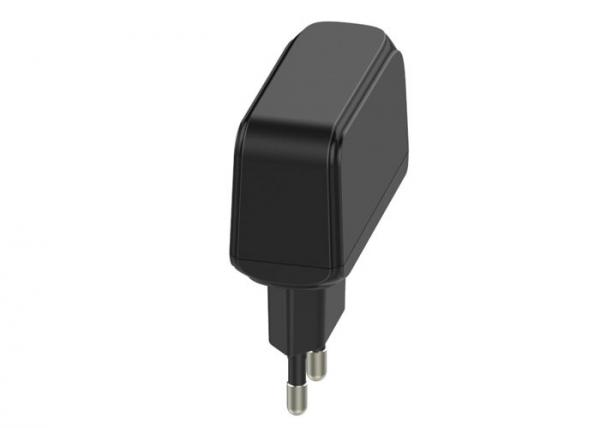What is the voltage rating of the power adapter?
Examine the webpage screenshot and provide an in-depth answer to the question.

The caption specifies that the power adapter is 'rated at 12V and 1A', making it suitable for various devices that require a reliable power source.